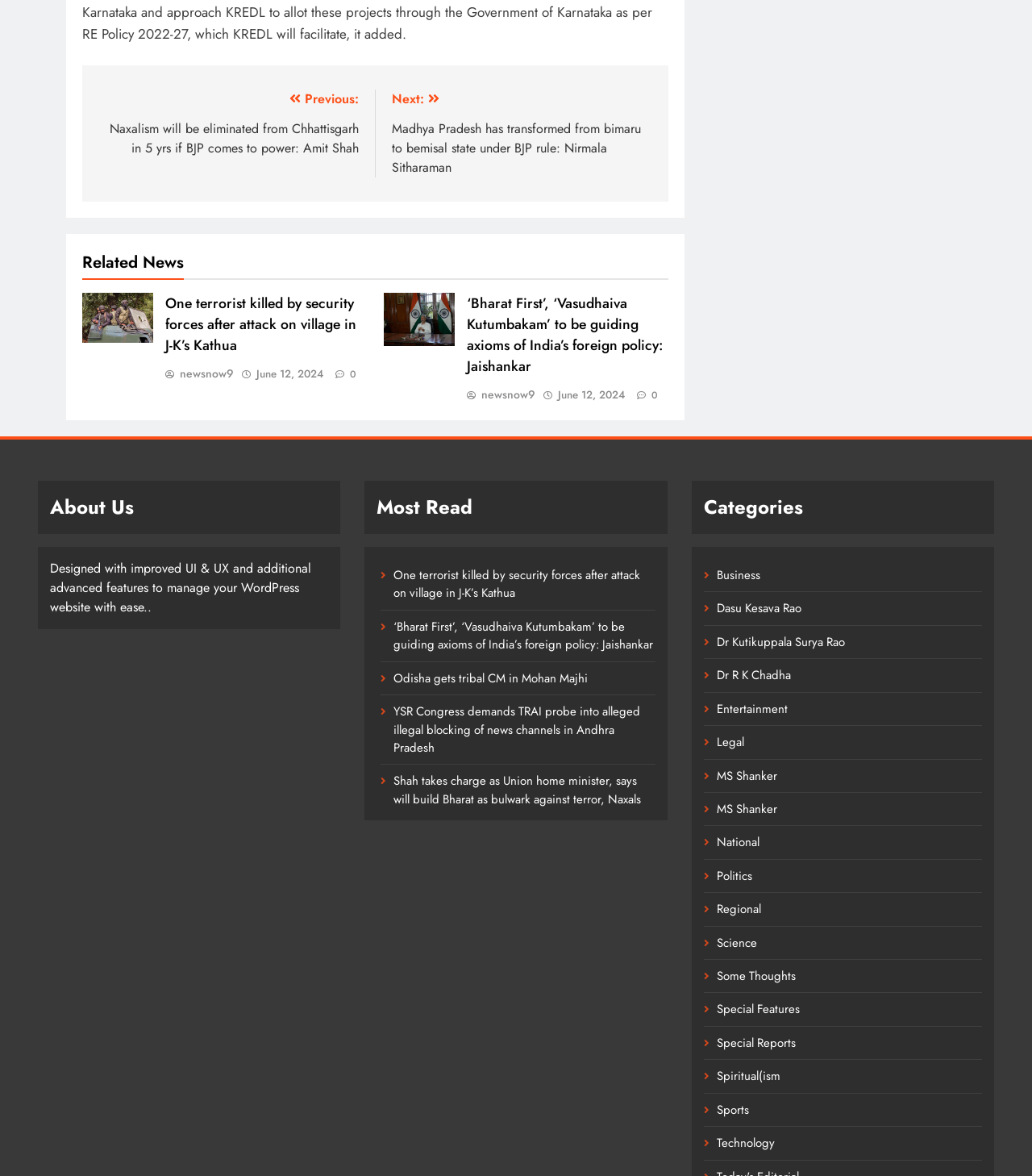Please specify the bounding box coordinates in the format (top-left x, top-left y, bottom-right x, bottom-right y), with all values as floating point numbers between 0 and 1. Identify the bounding box of the UI element described by: June 12, 2024June 12, 2024

[0.249, 0.312, 0.314, 0.324]